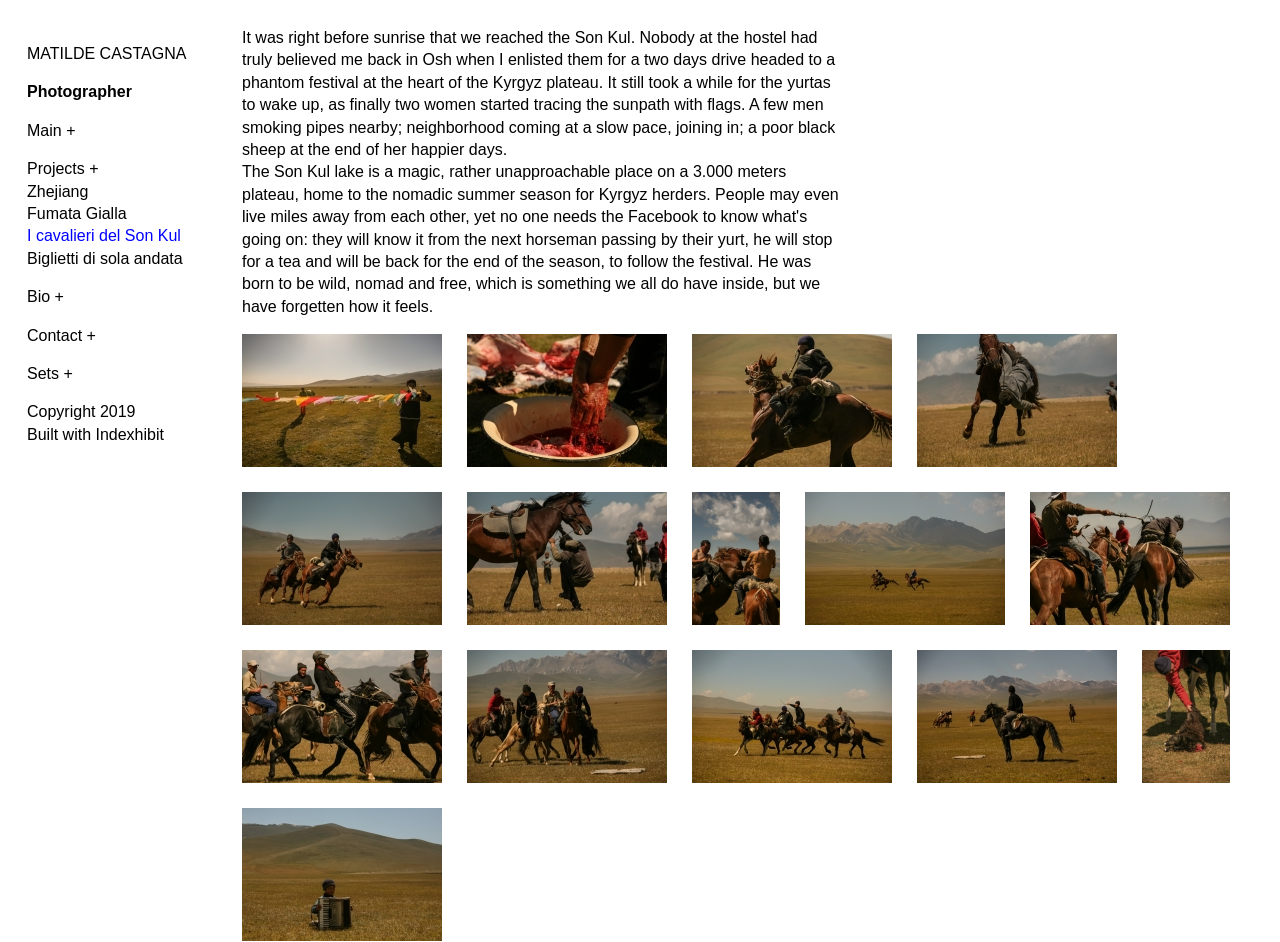Give a detailed account of the webpage's layout and content.

This webpage is about a photographer, Matilde Castagna, and her project "I cavalieri del Son Kul". At the top, there is a heading with the title "MATILDE CASTAGNA" and a link to the same title. Below it, there is a heading "Photographer" and several links to different sections of the website, including "Main", "Projects", "Bio", "Contact", and "Sets". 

On the left side, there is a block of text describing a scene at the Son Kul, a phantom festival at the heart of the Kyrgyz plateau. The text is accompanied by several images, arranged in a grid-like pattern, showcasing the photographer's work. There are 15 images in total, each with a link to a larger version. The images are positioned from top to bottom and left to right, taking up most of the webpage's content area. 

At the bottom of the page, there is a copyright notice "Copyright 2019" and a link to "Built with Indexhibit", indicating the platform used to build the website.